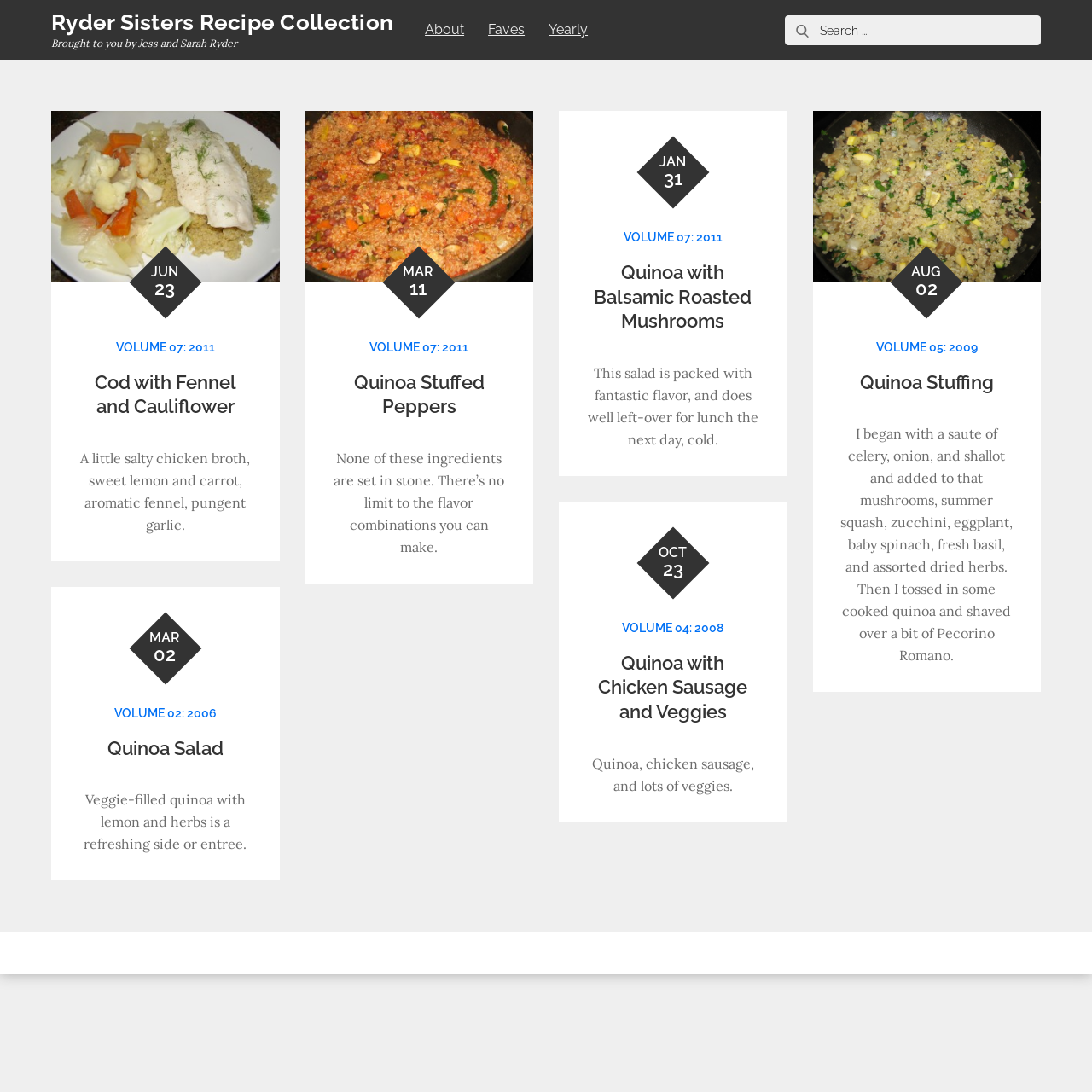Find the bounding box coordinates of the clickable element required to execute the following instruction: "Read the Quinoa with Balsamic Roasted Mushrooms recipe". Provide the coordinates as four float numbers between 0 and 1, i.e., [left, top, right, bottom].

[0.535, 0.238, 0.697, 0.305]